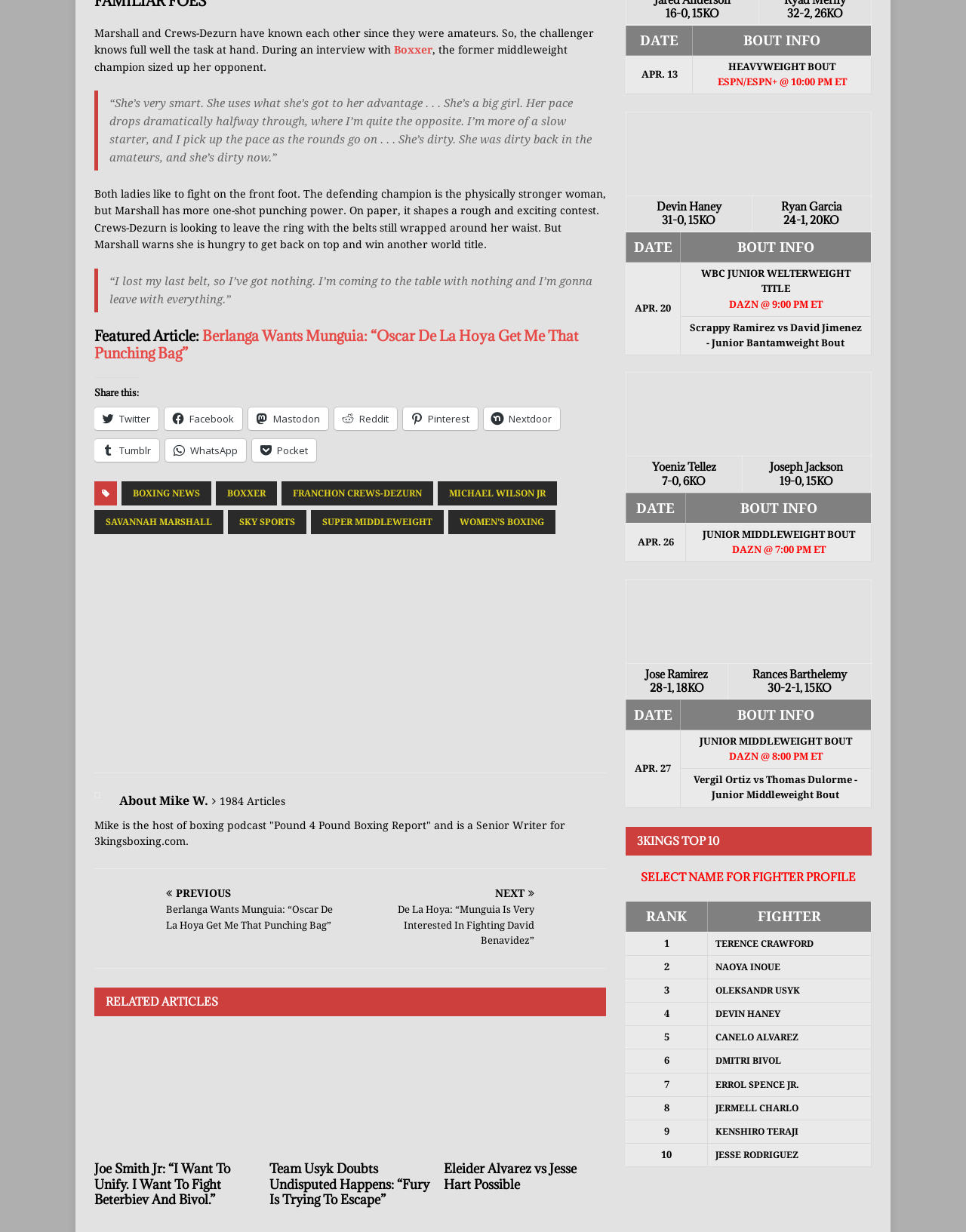Locate and provide the bounding box coordinates for the HTML element that matches this description: "Boxxer".

[0.408, 0.036, 0.448, 0.046]